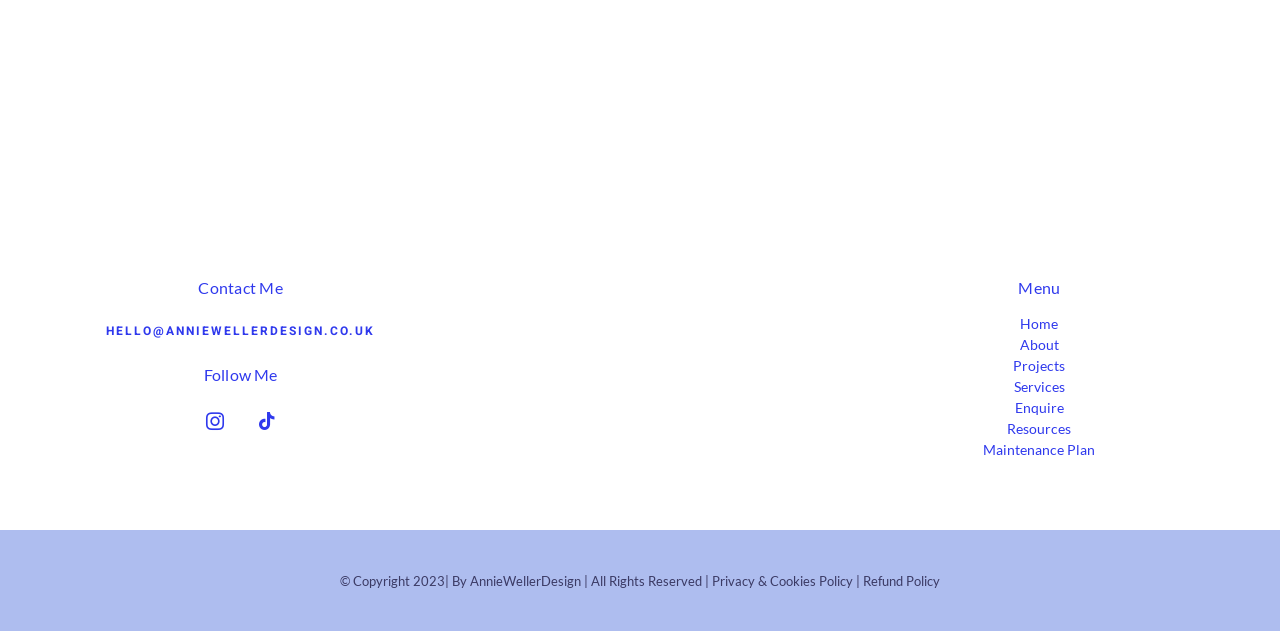Can you pinpoint the bounding box coordinates for the clickable element required for this instruction: "Follow on Instagram"? The coordinates should be four float numbers between 0 and 1, i.e., [left, top, right, bottom].

[0.151, 0.634, 0.184, 0.701]